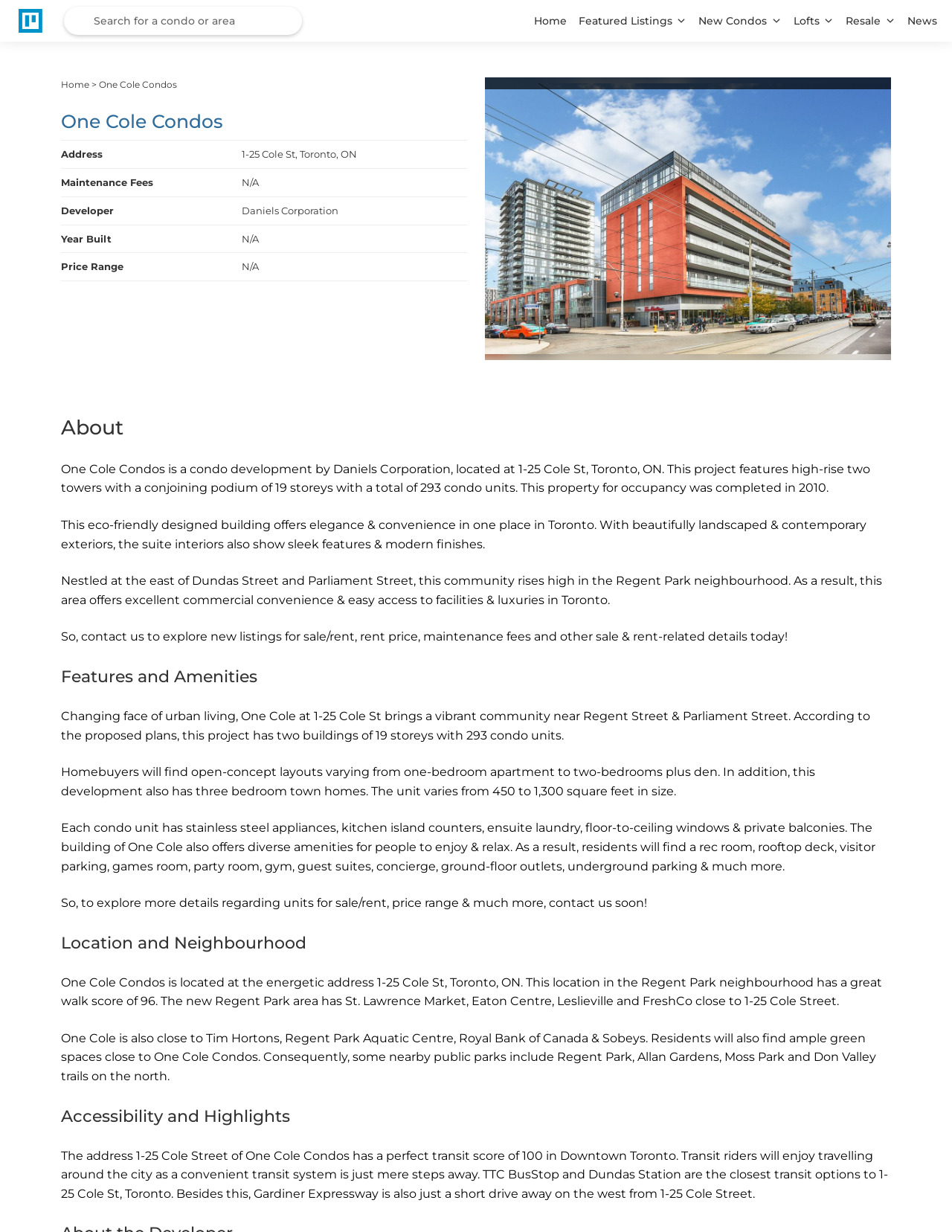What is the walk score of the Regent Park neighbourhood?
Please provide a single word or phrase answer based on the image.

96